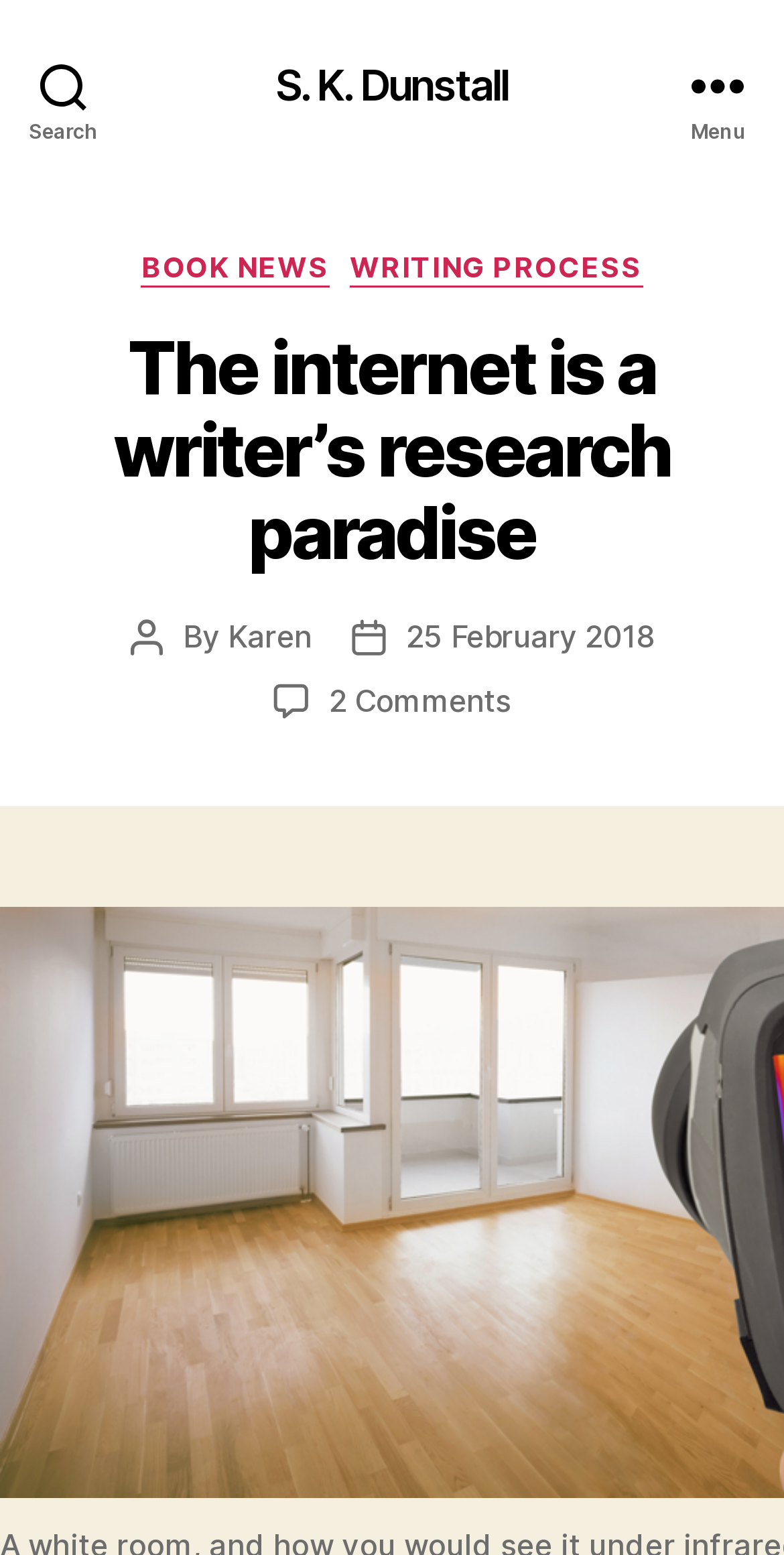Pinpoint the bounding box coordinates of the clickable element to carry out the following instruction: "Visit S. K. Dunstall's page."

[0.352, 0.041, 0.648, 0.068]